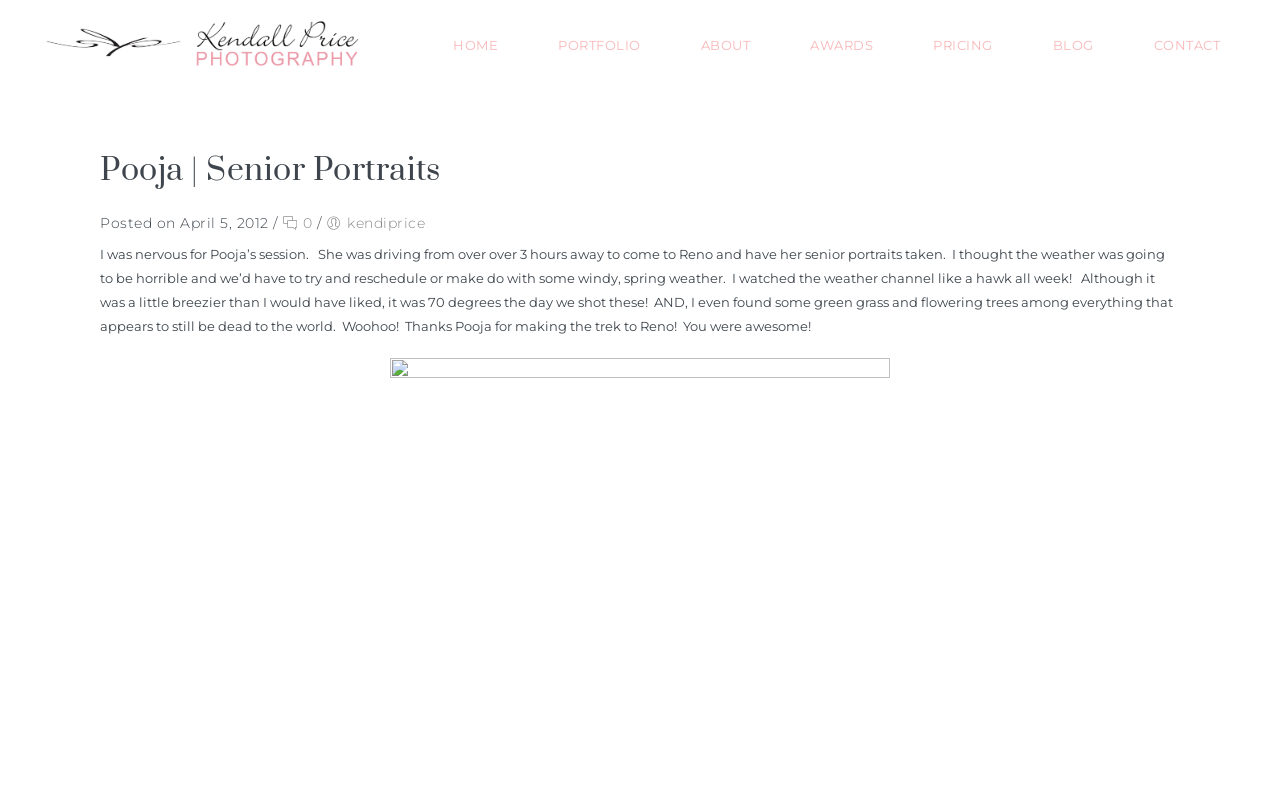Please answer the following question using a single word or phrase: 
What is the location of the photo shoot?

Reno